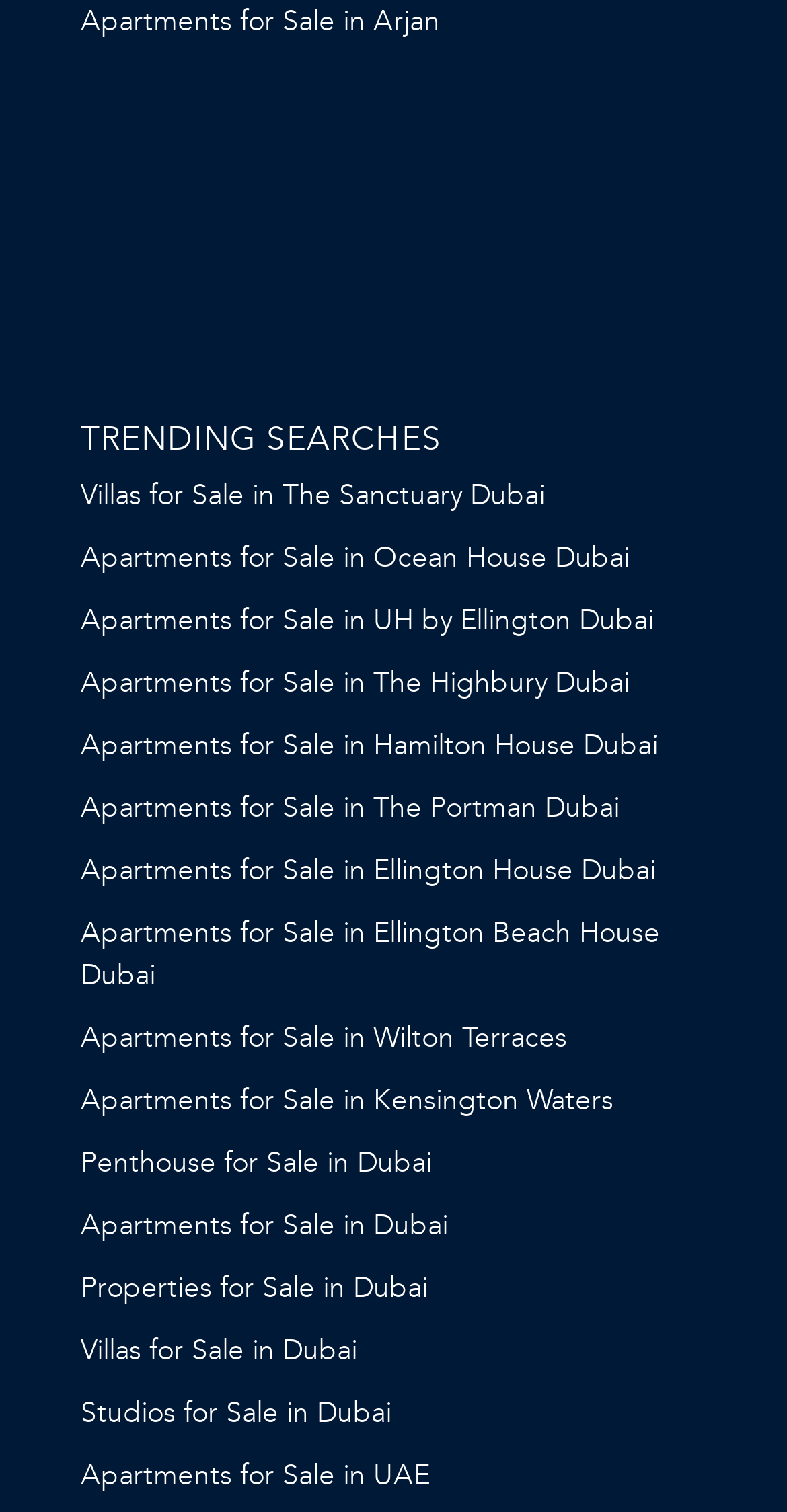Give a one-word or short phrase answer to the question: 
What is the first trending search?

Apartments for Sale in Arjan